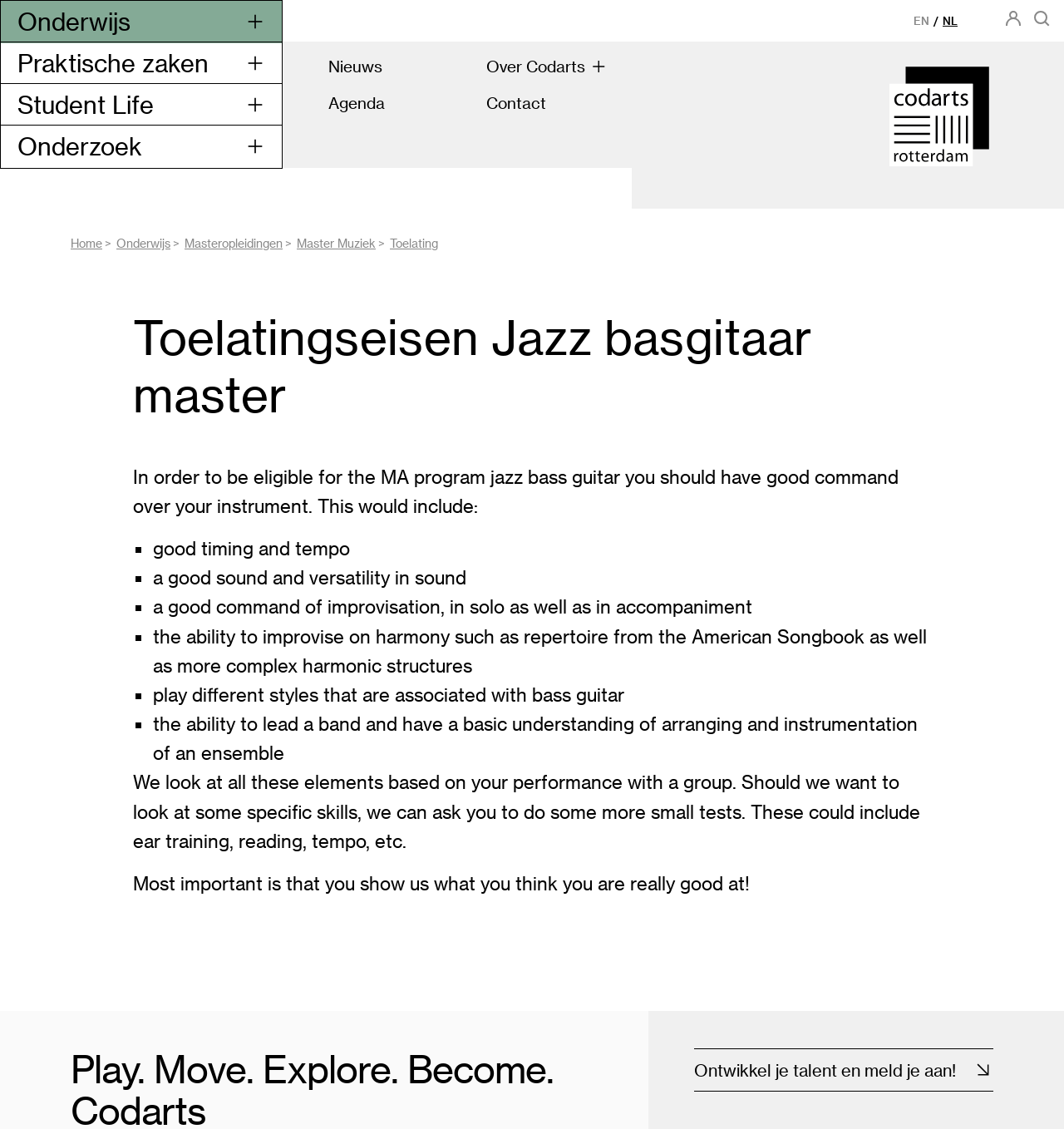Create an elaborate caption that covers all aspects of the webpage.

The webpage is about Codarts Rotterdam's Jazz Bass program. At the top, there is a logo of Codarts Rotterdam, which is an image with a link to the main page. Below the logo, there is a main navigation menu with links to "Onderwijs", "Praktische zaken", "Student Life", and "Onderzoek", each with a dropdown menu. 

To the right of the navigation menu, there are language options, including "EN" and "NL", as well as a link to "Codarts login" and a search bar. 

The main content of the page is divided into two sections. The left section has a secondary navigation menu with links to "Nieuws", "Over Codarts", "Agenda", and "Contact". 

The right section has a heading "Toelatingseisen Jazz basgitaar master" and a paragraph explaining the admission requirements for the MA program in jazz bass guitar. The requirements are listed in a bullet point format, including good timing and tempo, a good sound and versatility in sound, good command of improvisation, and the ability to play different styles associated with bass guitar. 

Below the requirements, there is a paragraph explaining that the admission process involves a performance with a group, and may include additional tests such as ear training, reading, and tempo. The page ends with a motivational phrase "Play. Move. Explore. Become." and a call-to-action button "Ontwikkel je talent en meld je aan!" (Develop your talent and apply!).